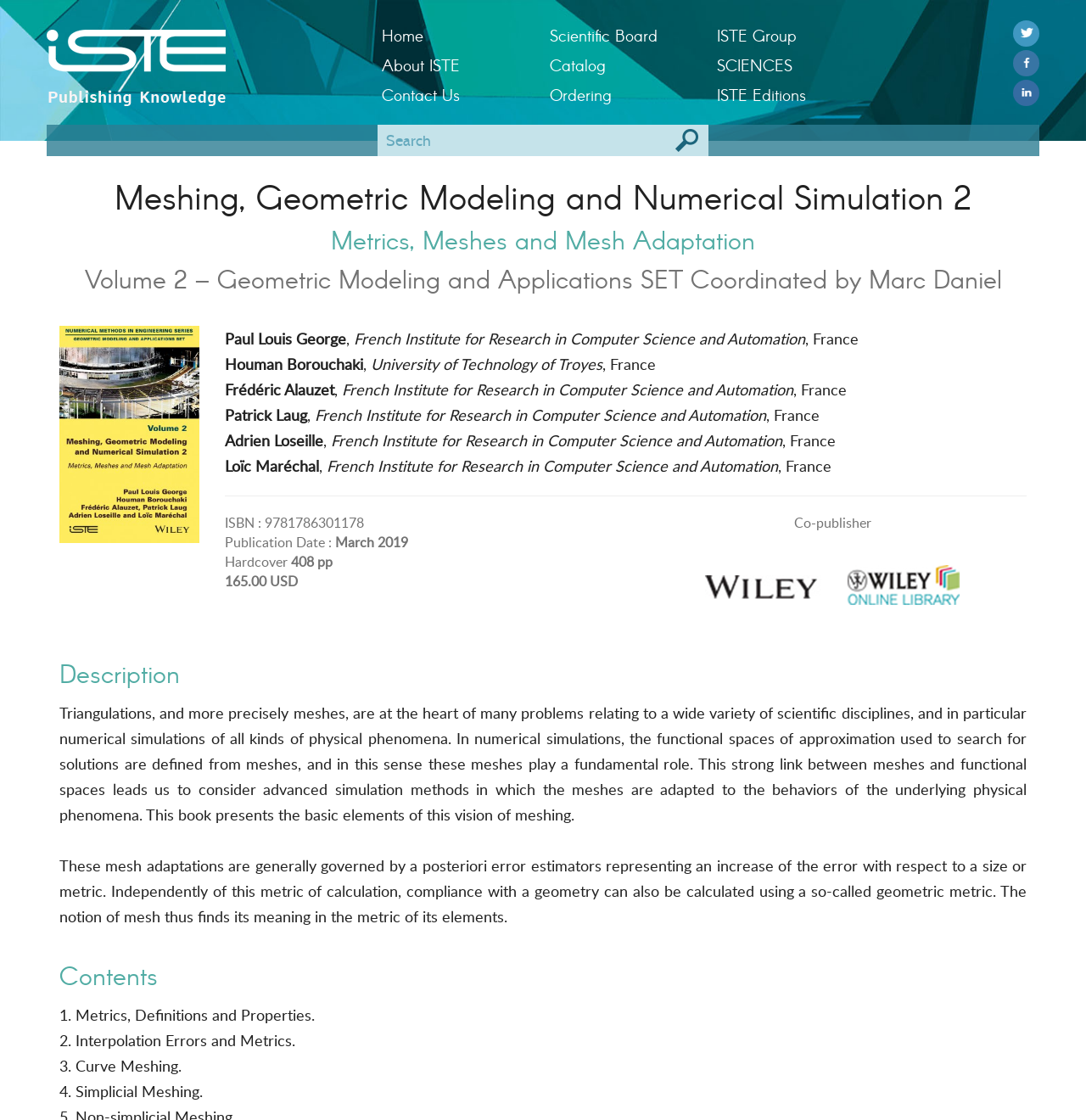Locate the bounding box coordinates of the clickable part needed for the task: "Go to the 'Wiley' website".

[0.635, 0.476, 0.767, 0.56]